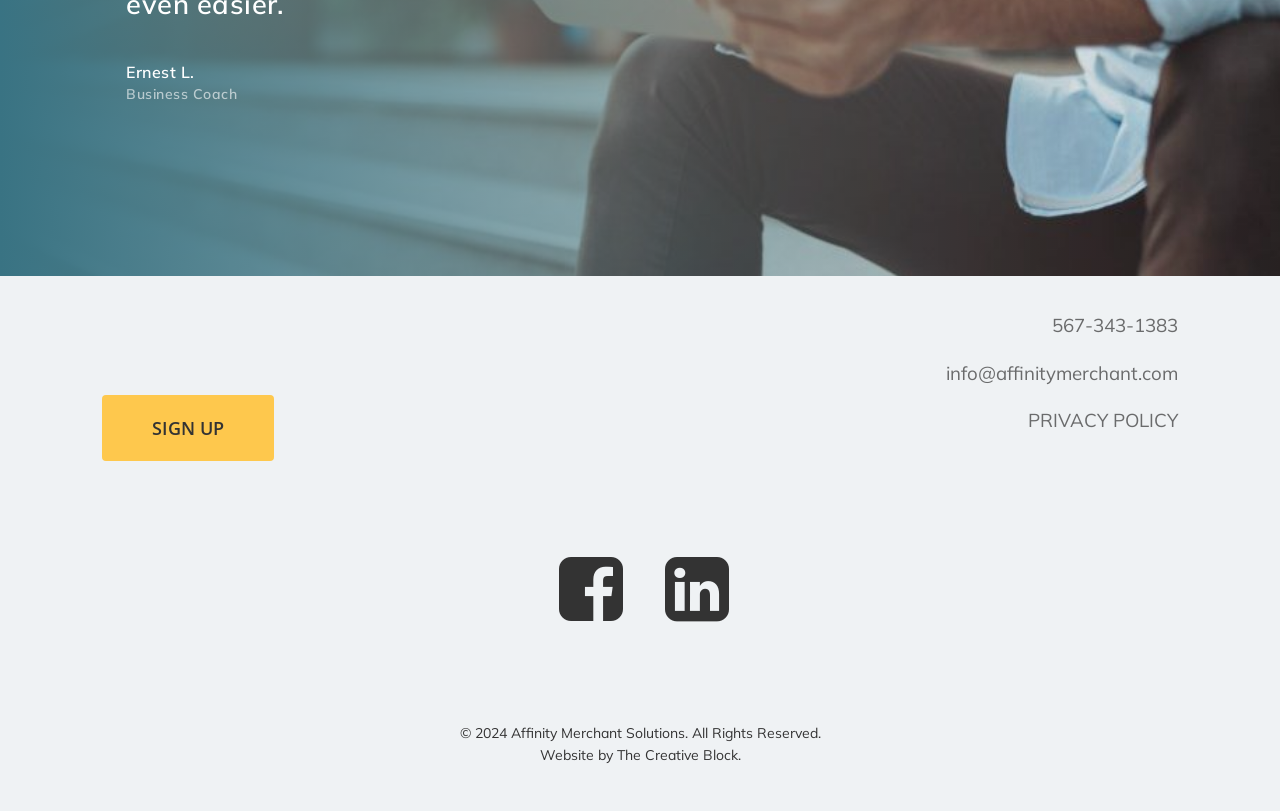Who designed the website?
Provide a well-explained and detailed answer to the question.

The website designer is credited at the bottom of the webpage, where it says 'Website by The Creative Block'.